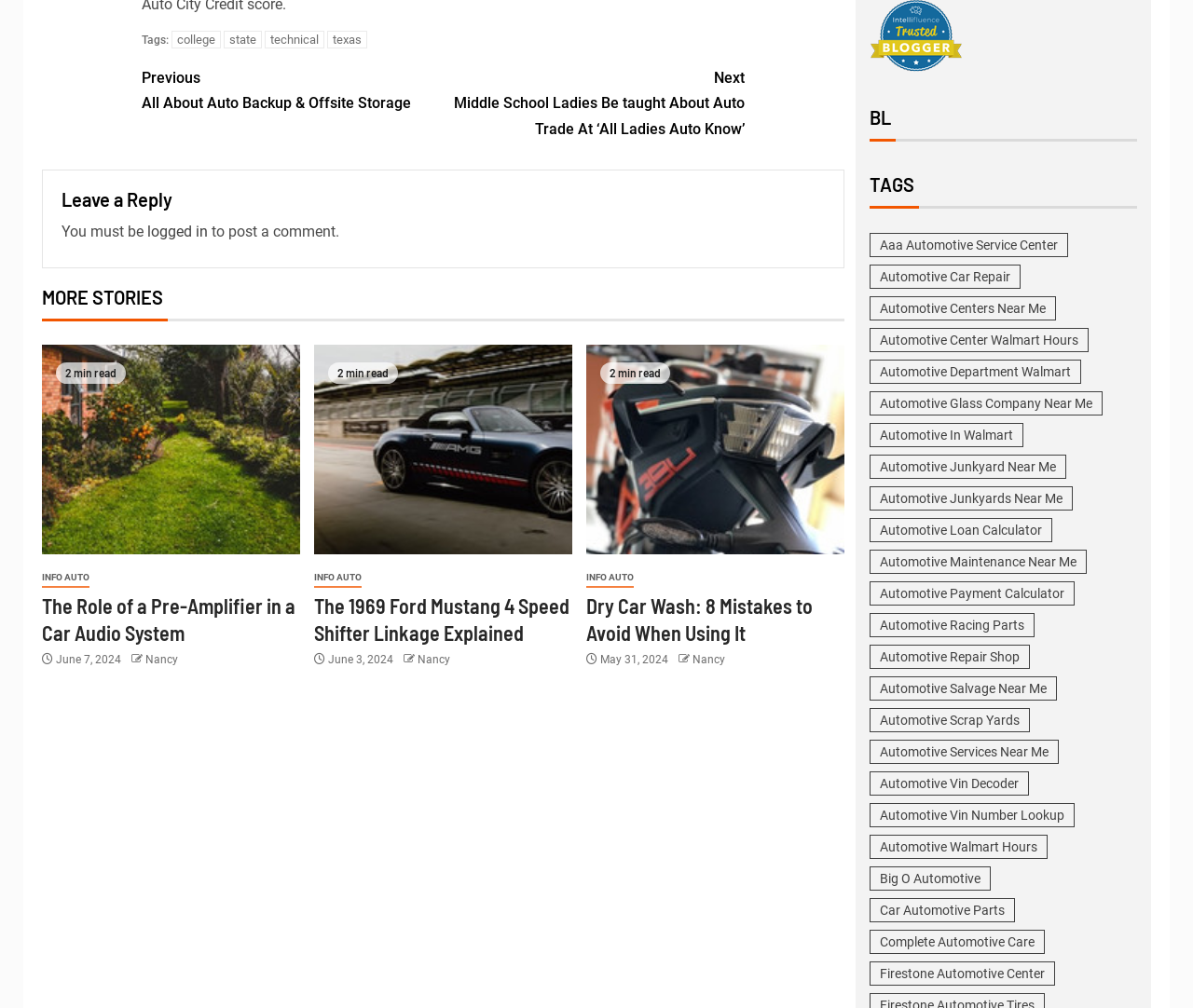Identify the bounding box coordinates of the clickable section necessary to follow the following instruction: "View the previous article 'All About Auto Backup & Offsite Storage'". The coordinates should be presented as four float numbers from 0 to 1, i.e., [left, top, right, bottom].

[0.119, 0.065, 0.371, 0.115]